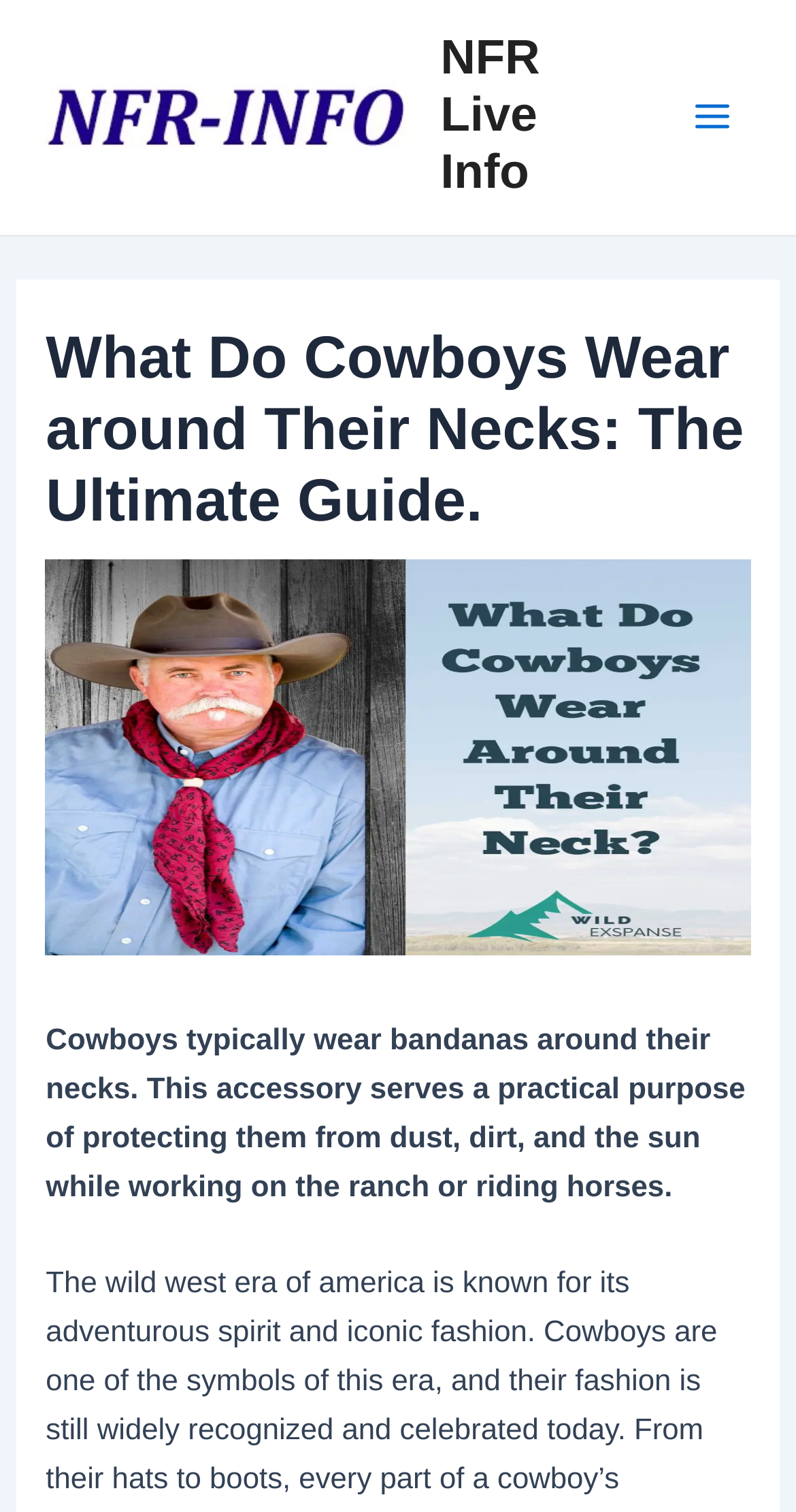Bounding box coordinates are specified in the format (top-left x, top-left y, bottom-right x, bottom-right y). All values are floating point numbers bounded between 0 and 1. Please provide the bounding box coordinate of the region this sentence describes: Main Menu

[0.841, 0.049, 0.949, 0.106]